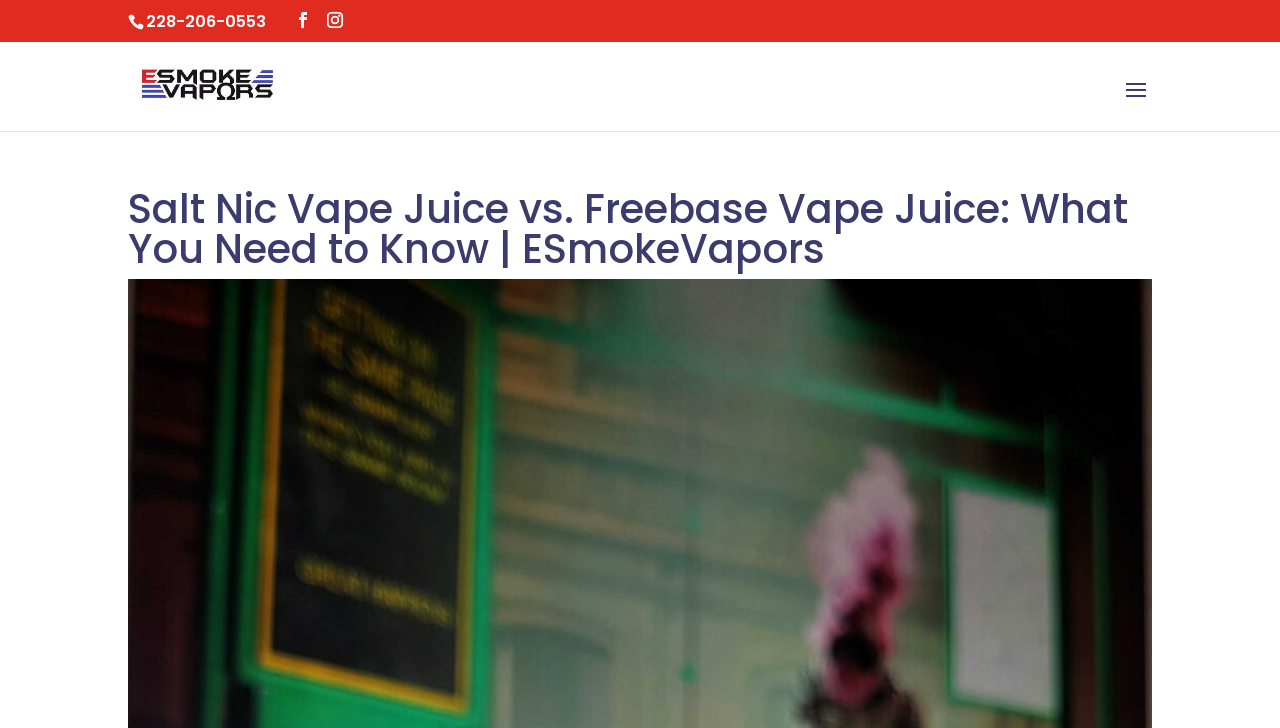Extract the primary heading text from the webpage.

Salt Nic Vape Juice vs. Freebase Vape Juice: What You Need to Know | ESmokeVapors